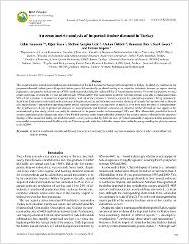In what year was the research article published?
Can you give a detailed and elaborate answer to the question?

The publication year is noted as 2013, indicating when the research article was published in the Journal of Food Agriculture & Environment.